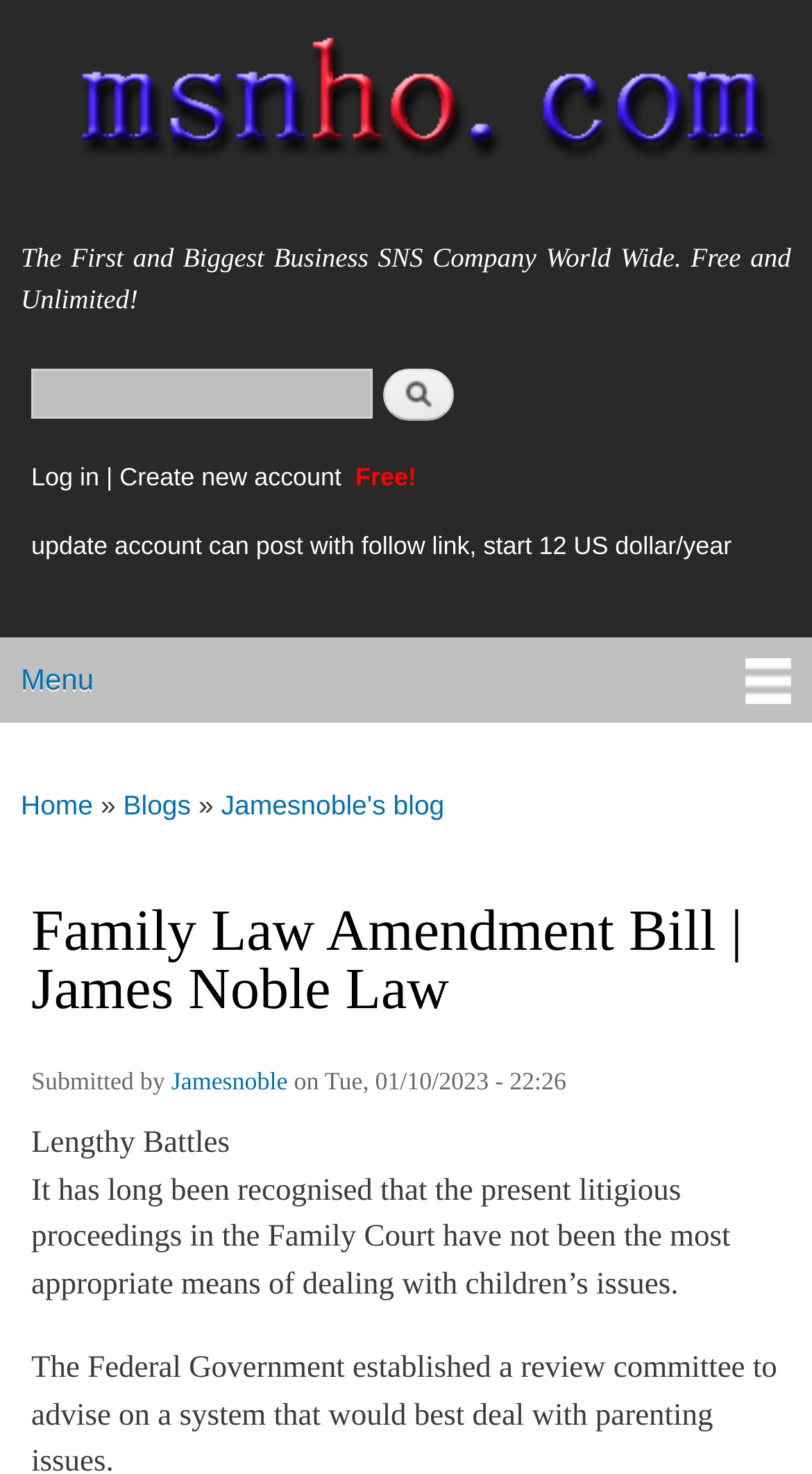What is the topic of the blog post?
Look at the image and answer the question with a single word or phrase.

Family Law Amendment Bill